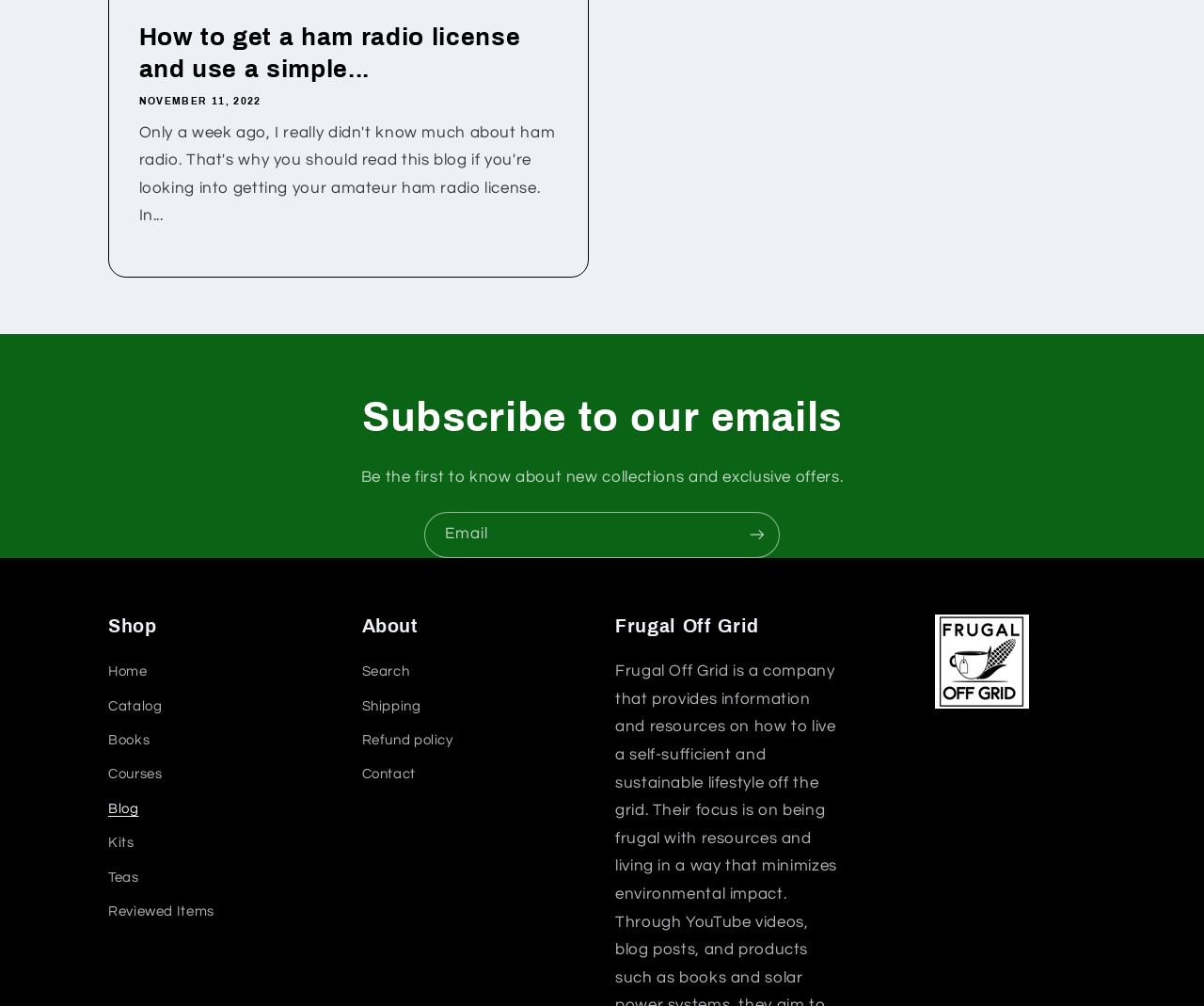Find the bounding box coordinates for the element described here: "Reviewed Items".

[0.09, 0.889, 0.178, 0.923]